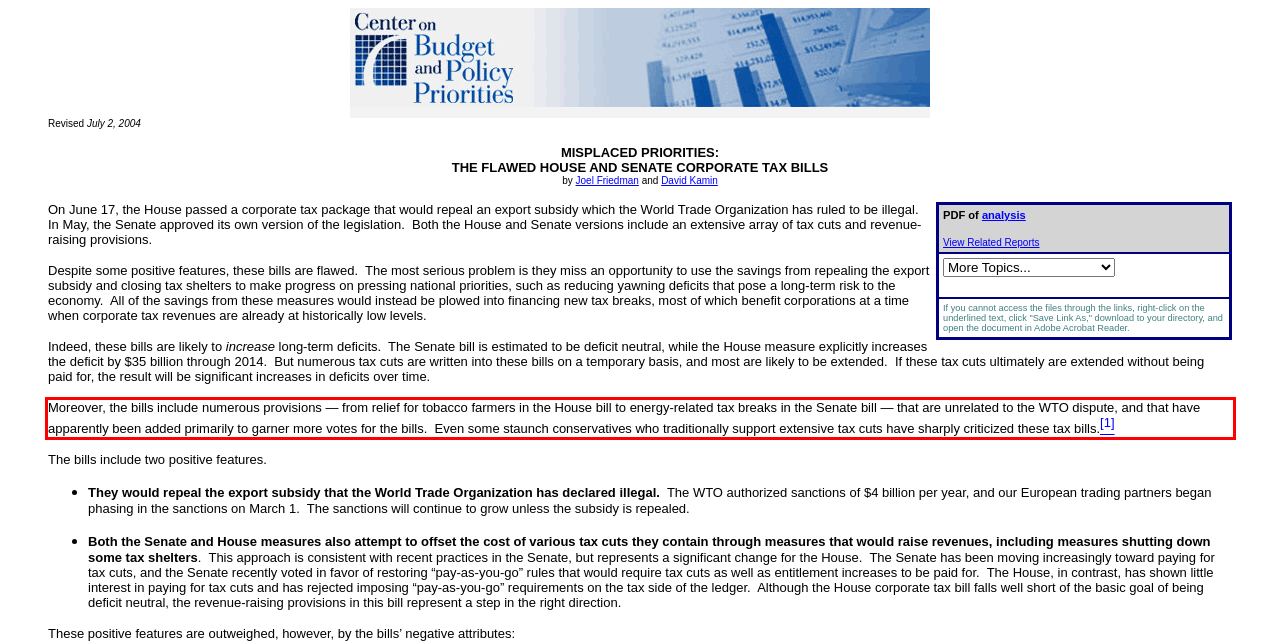Please perform OCR on the text content within the red bounding box that is highlighted in the provided webpage screenshot.

Moreover, the bills include numerous provisions — from relief for tobacco farmers in the House bill to energy-related tax breaks in the Senate bill — that are unrelated to the WTO dispute, and that have apparently been added primarily to garner more votes for the bills. Even some staunch conservatives who traditionally support extensive tax cuts have sharply criticized these tax bills.[1]